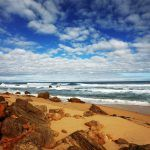What type of rocks are featured in the foreground?
Can you provide an in-depth and detailed response to the question?

The caption specifically mentions that the foreground features a mix of smooth and jagged stones, providing a natural contrast to the soft golden sand.